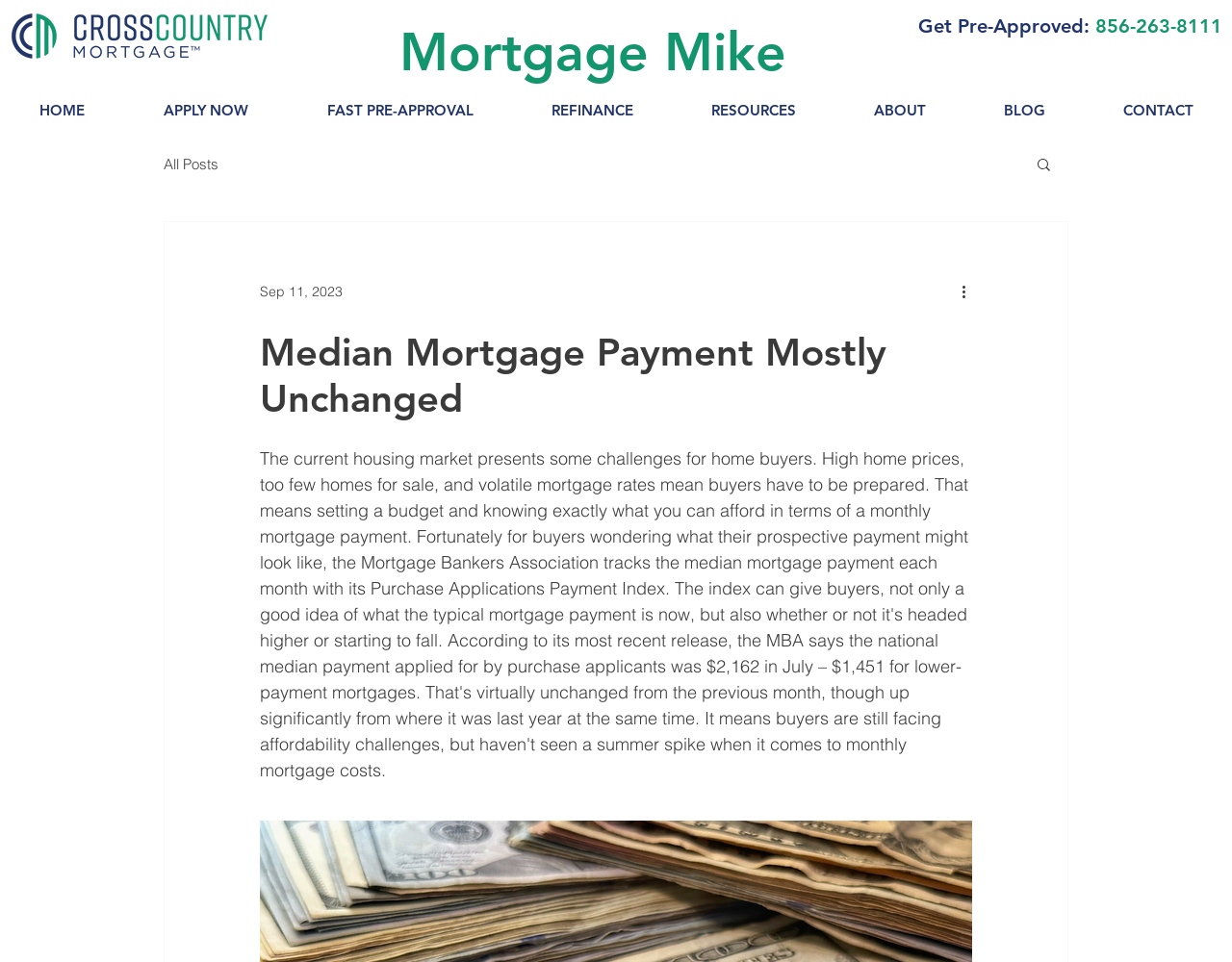Please respond to the question with a concise word or phrase:
What is the name of the person mentioned on the webpage?

Mortgage Mike